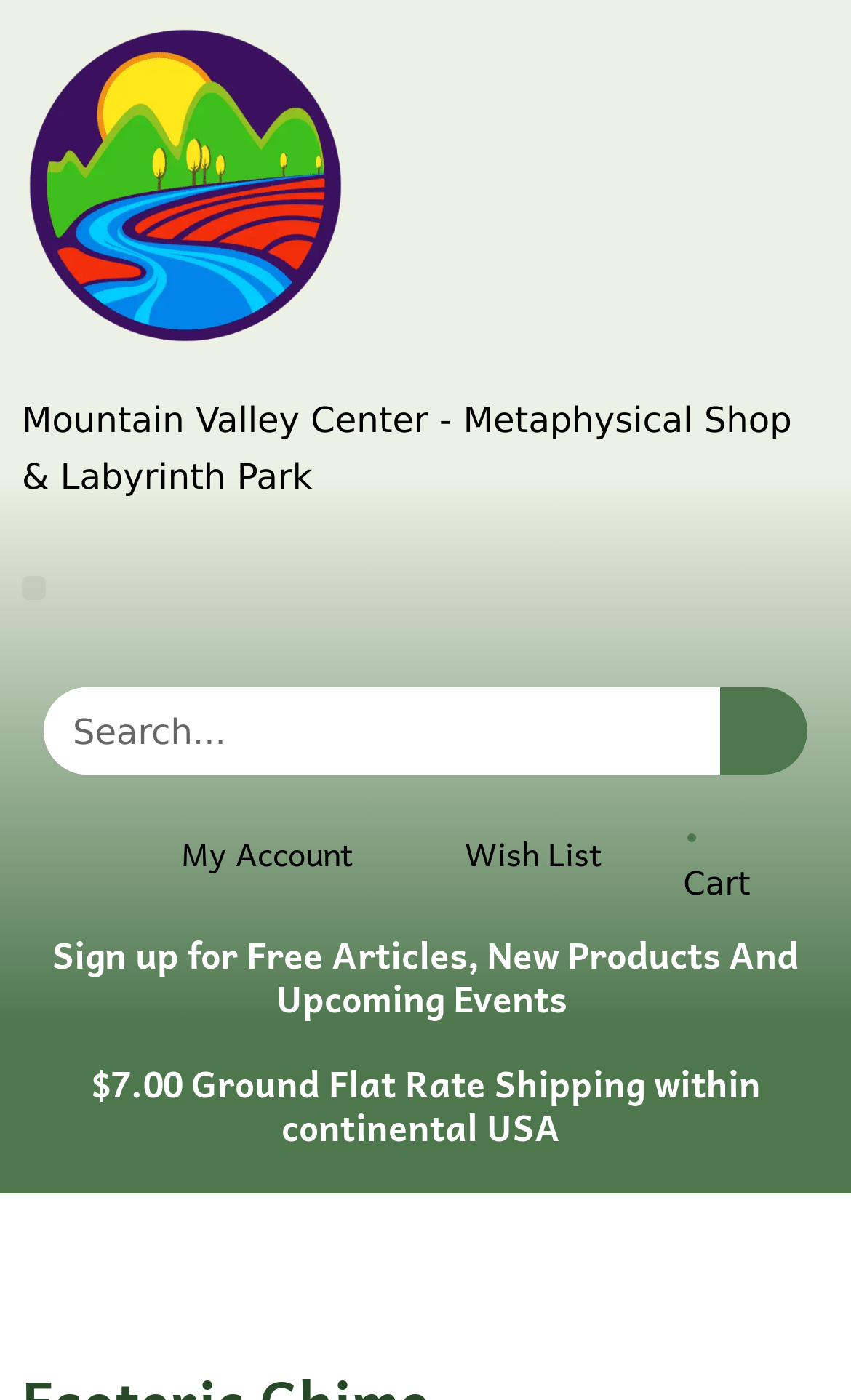Provide the bounding box coordinates of the HTML element described as: "My Account". The bounding box coordinates should be four float numbers between 0 and 1, i.e., [left, top, right, bottom].

[0.123, 0.587, 0.416, 0.634]